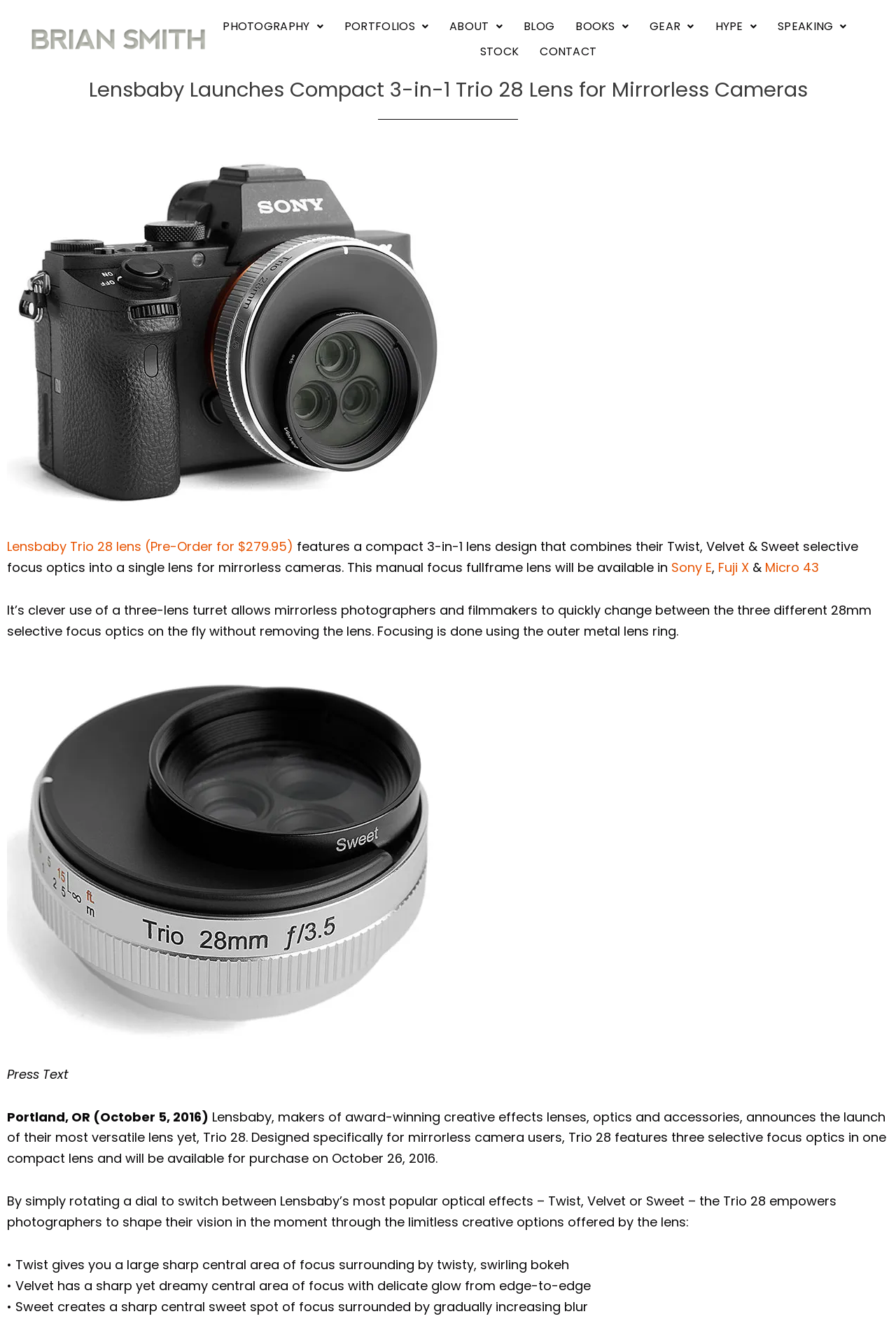Could you highlight the region that needs to be clicked to execute the instruction: "Explore BLOG page"?

[0.577, 0.011, 0.627, 0.03]